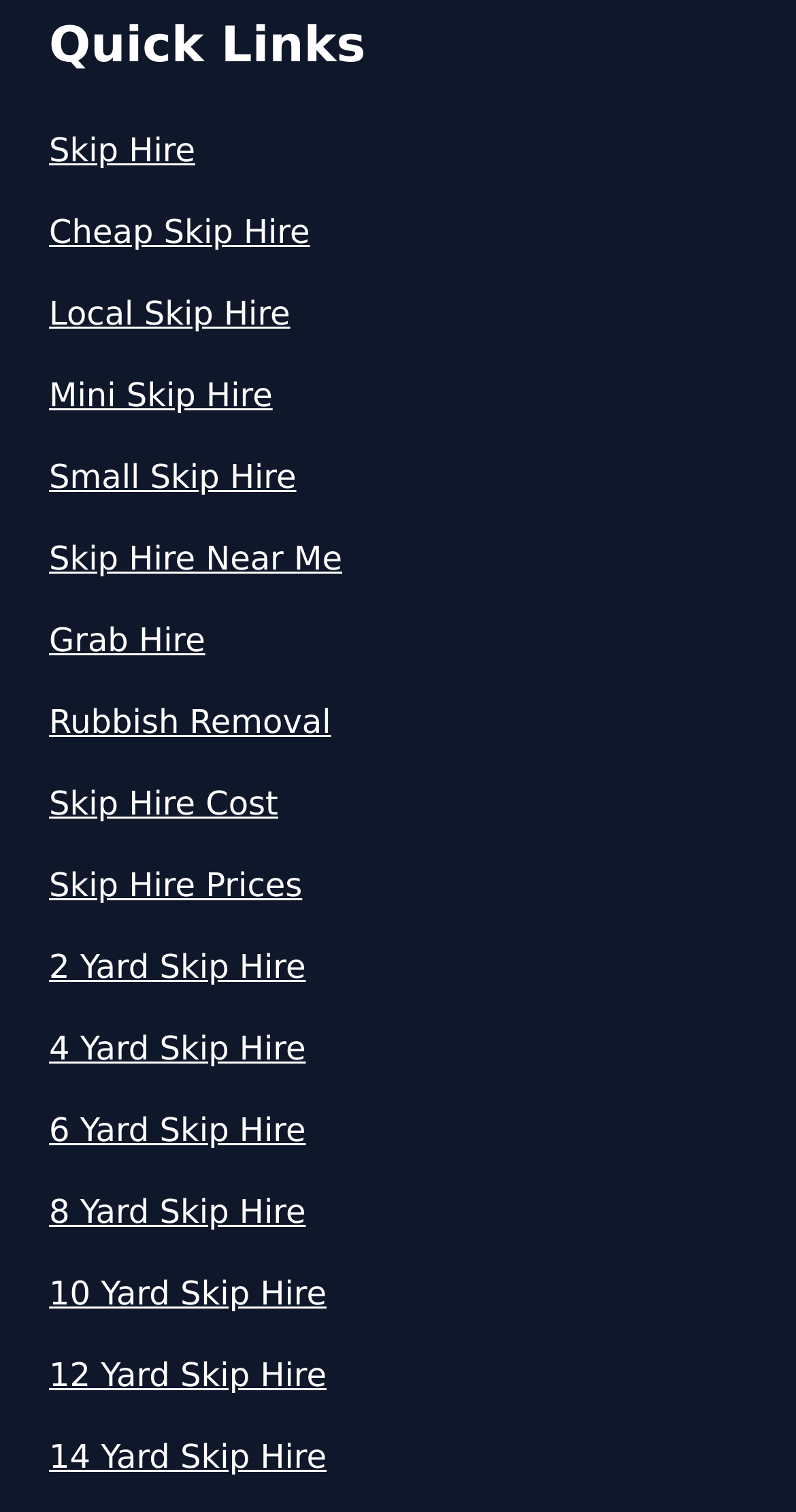What is the topic of the first link?
Observe the image and answer the question with a one-word or short phrase response.

Skip permit in Cheshire